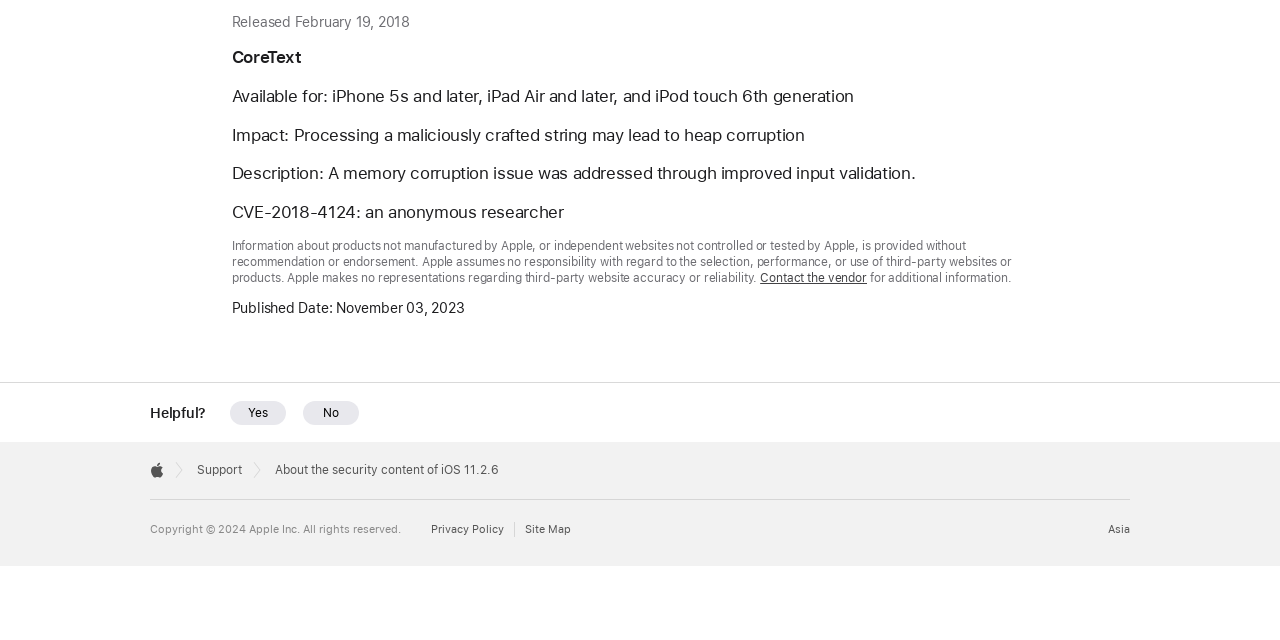From the given element description: "Contact the vendor", find the bounding box for the UI element. Provide the coordinates as four float numbers between 0 and 1, in the order [left, top, right, bottom].

[0.594, 0.424, 0.677, 0.446]